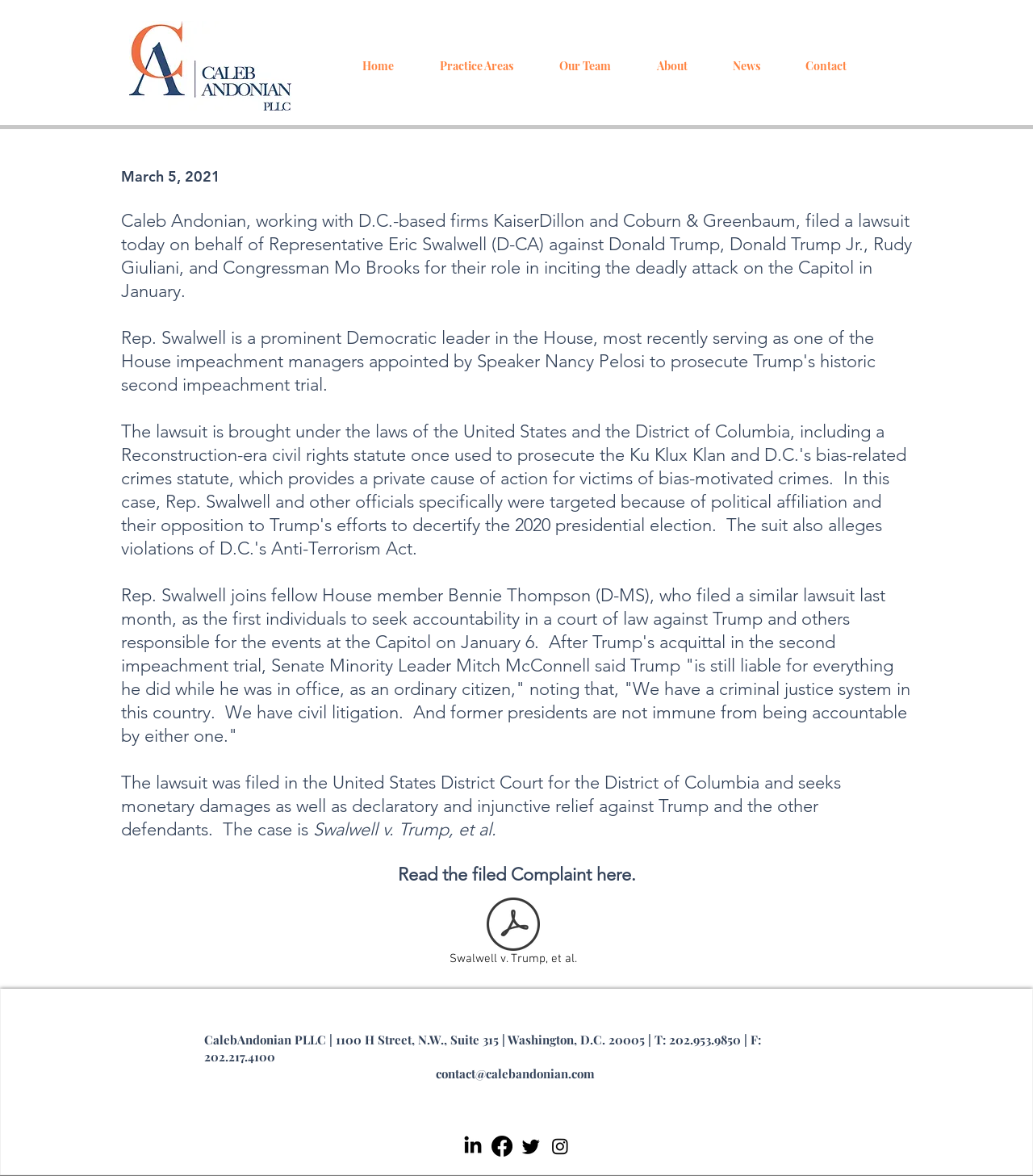Please find the top heading of the webpage and generate its text.

Caleb Andonian, working with D.C.-based firms KaiserDillon and Coburn & Greenbaum, filed a lawsuit today on behalf of Representative Eric Swalwell (D-CA) against Donald Trump, Donald Trump Jr., Rudy Giuliani, and Congressman Mo Brooks for their role in inciting the deadly attack on the Capitol in January.  